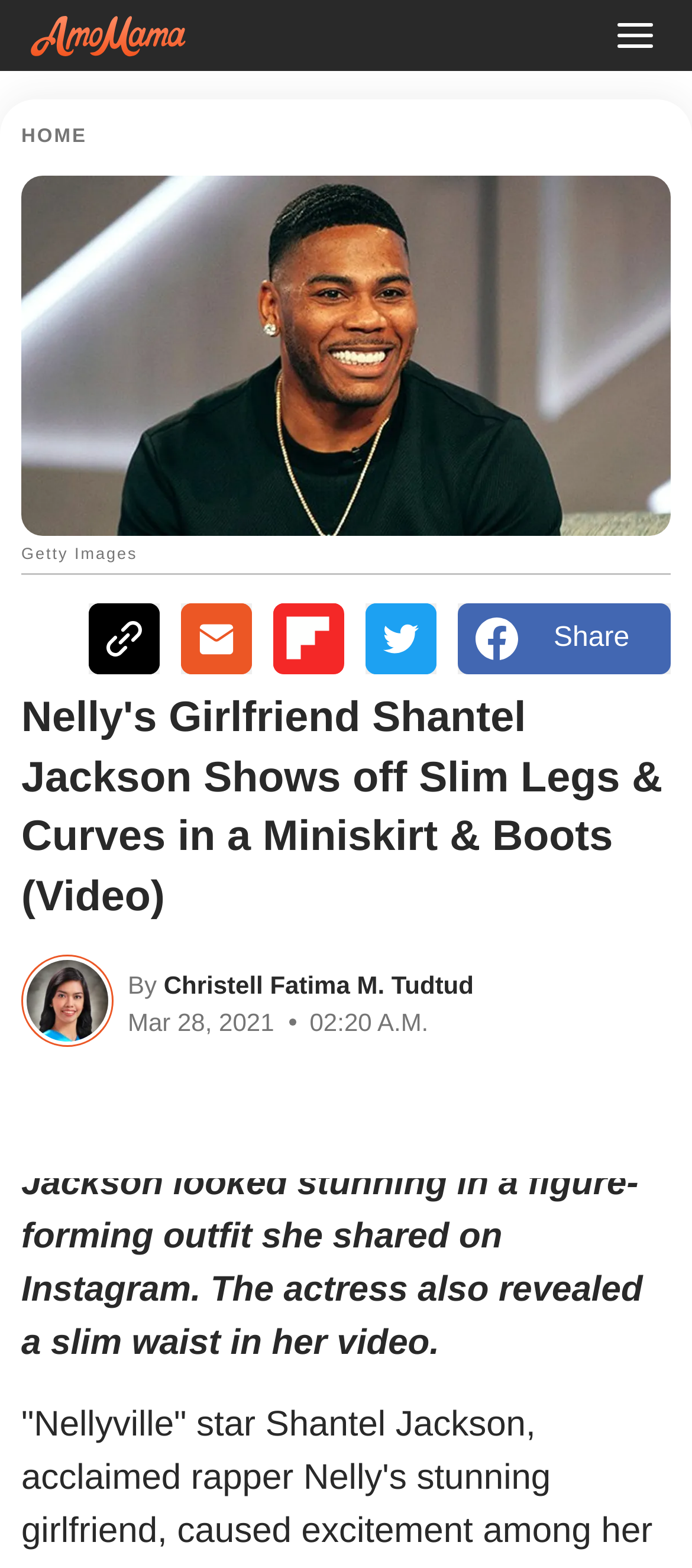Please answer the following question as detailed as possible based on the image: 
What is Shantel Jackson wearing in the video?

The webpage mentions that Shantel Jackson 'shows off slim legs & curves in a miniskirt & boots (Video)', indicating that she is wearing a miniskirt and boots in the video.